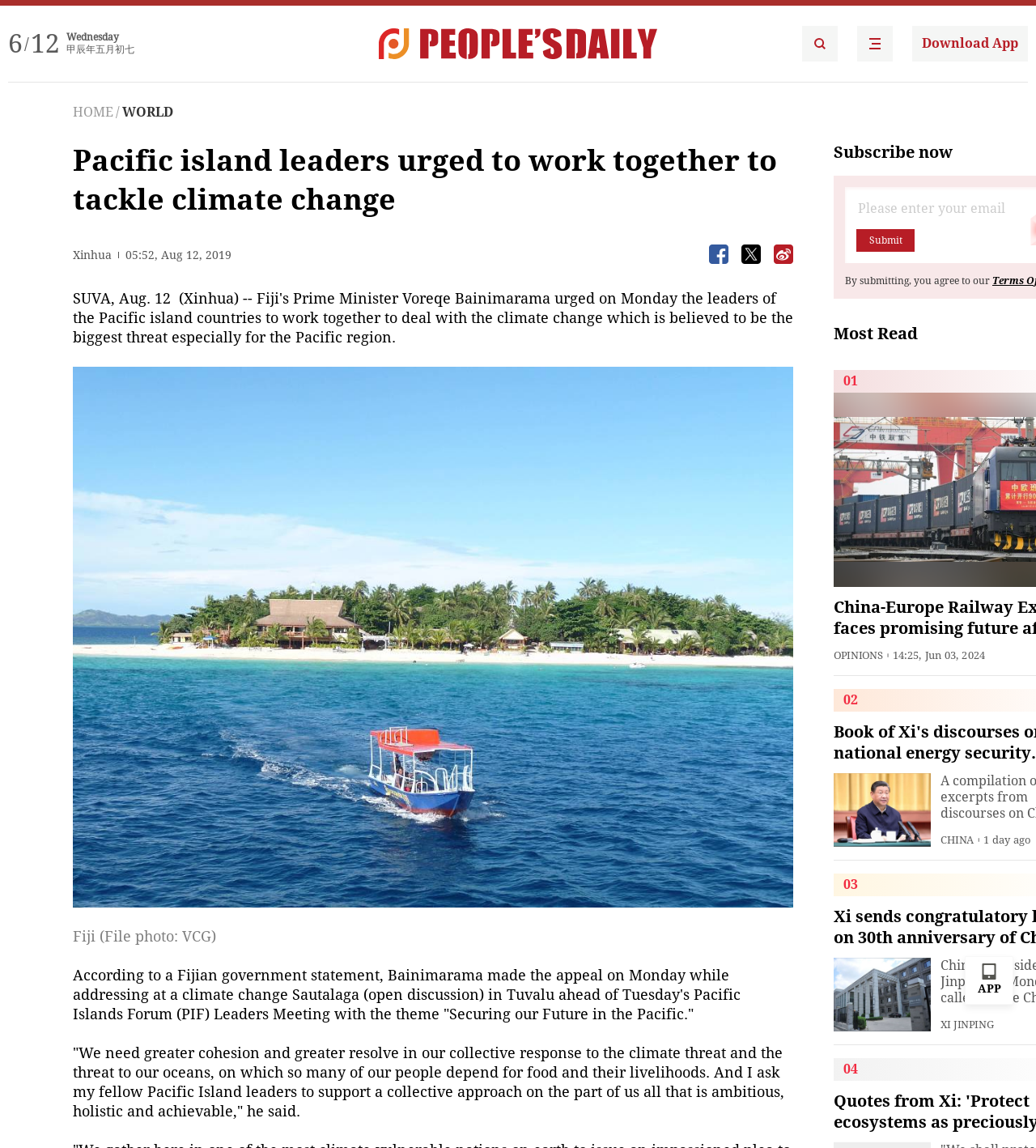What is the date of the news article?
Offer a detailed and full explanation in response to the question.

The date of the news article can be found in the text '05:52, Aug 12, 2019' which is located below the title of the article.